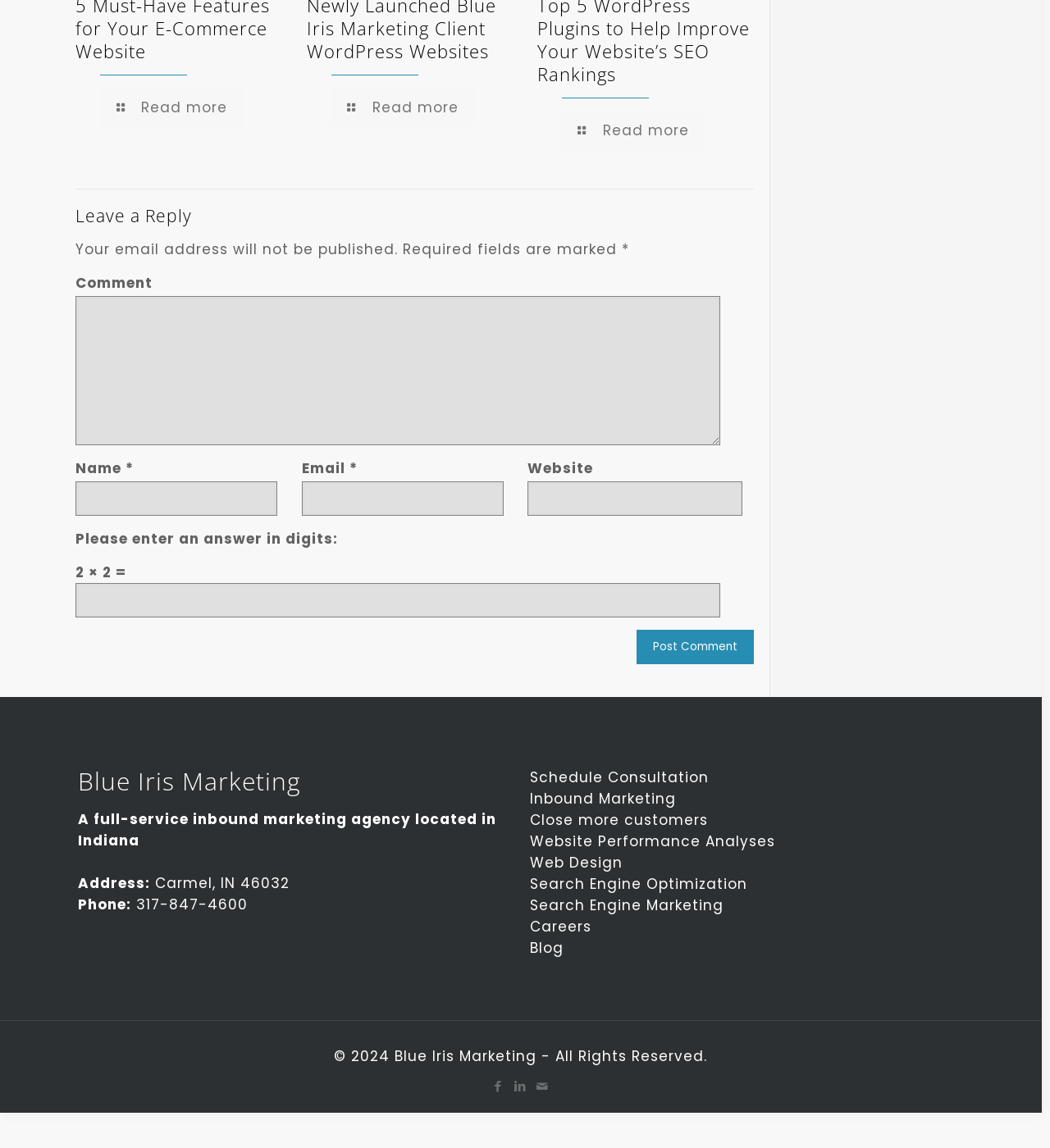How many separators are there on the webpage?
Can you offer a detailed and complete answer to this question?

I counted the number of separators on the webpage, which are three horizontal separators. Therefore, there are 3 separators.